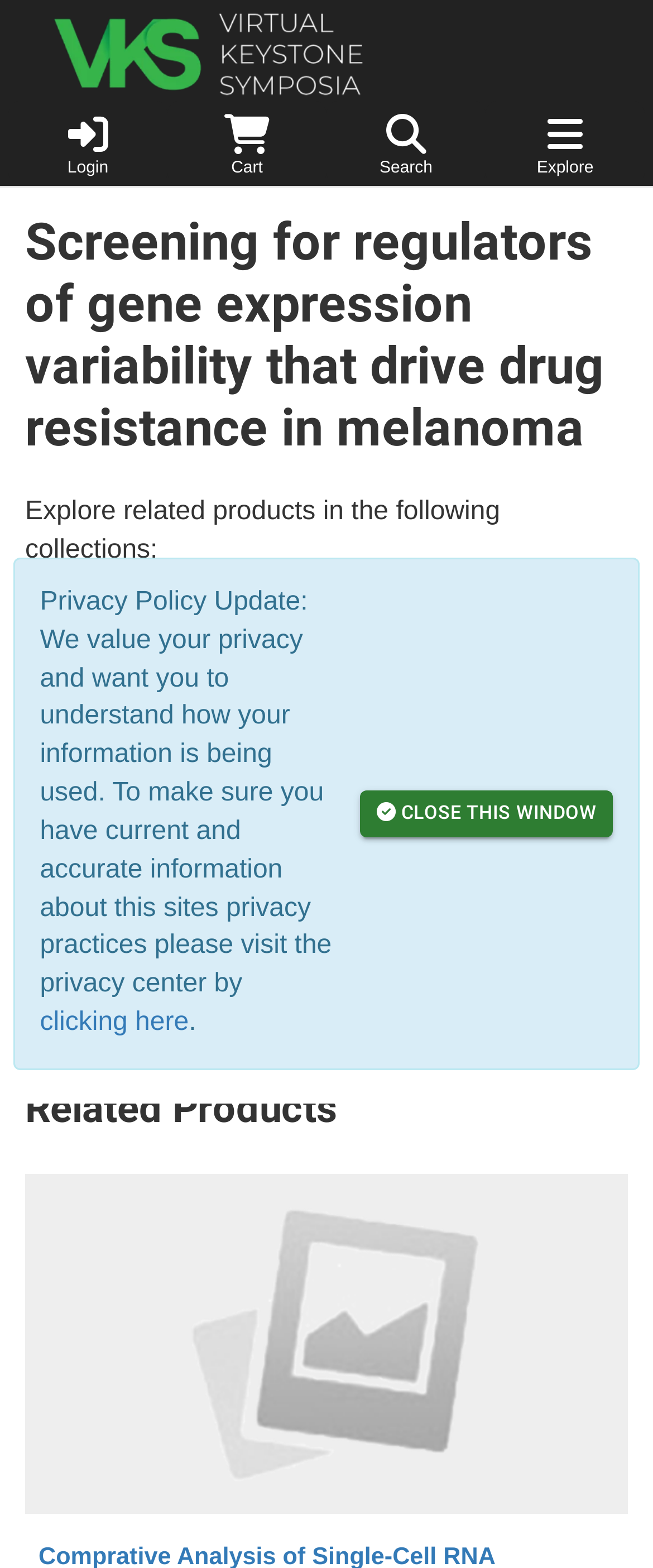Please identify the bounding box coordinates of the element I should click to complete this instruction: 'Search for related products'. The coordinates should be given as four float numbers between 0 and 1, like this: [left, top, right, bottom].

[0.5, 0.064, 0.744, 0.119]